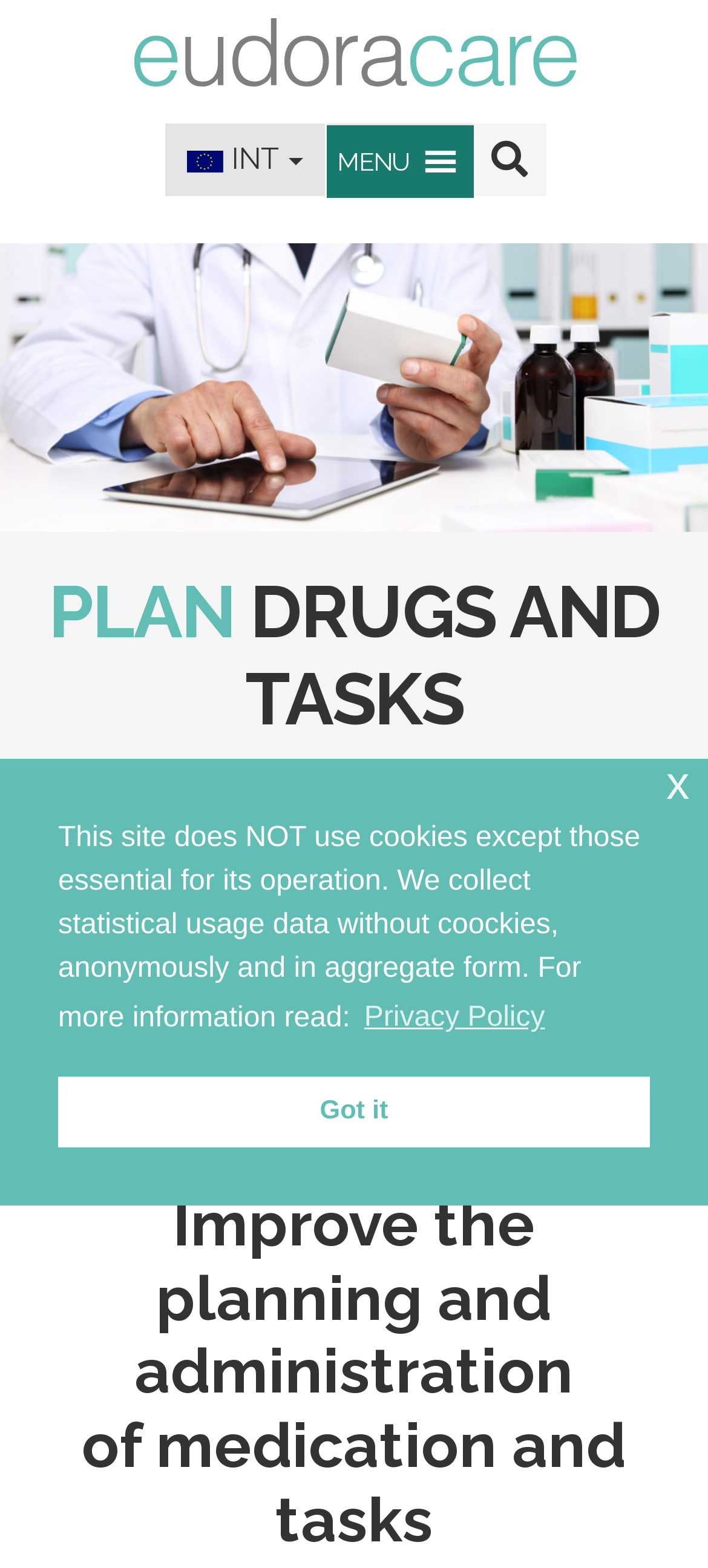Determine the bounding box coordinates for the UI element described. Format the coordinates as (top-left x, top-left y, bottom-right x, bottom-right y) and ensure all values are between 0 and 1. Element description: Got it

[0.082, 0.686, 0.918, 0.732]